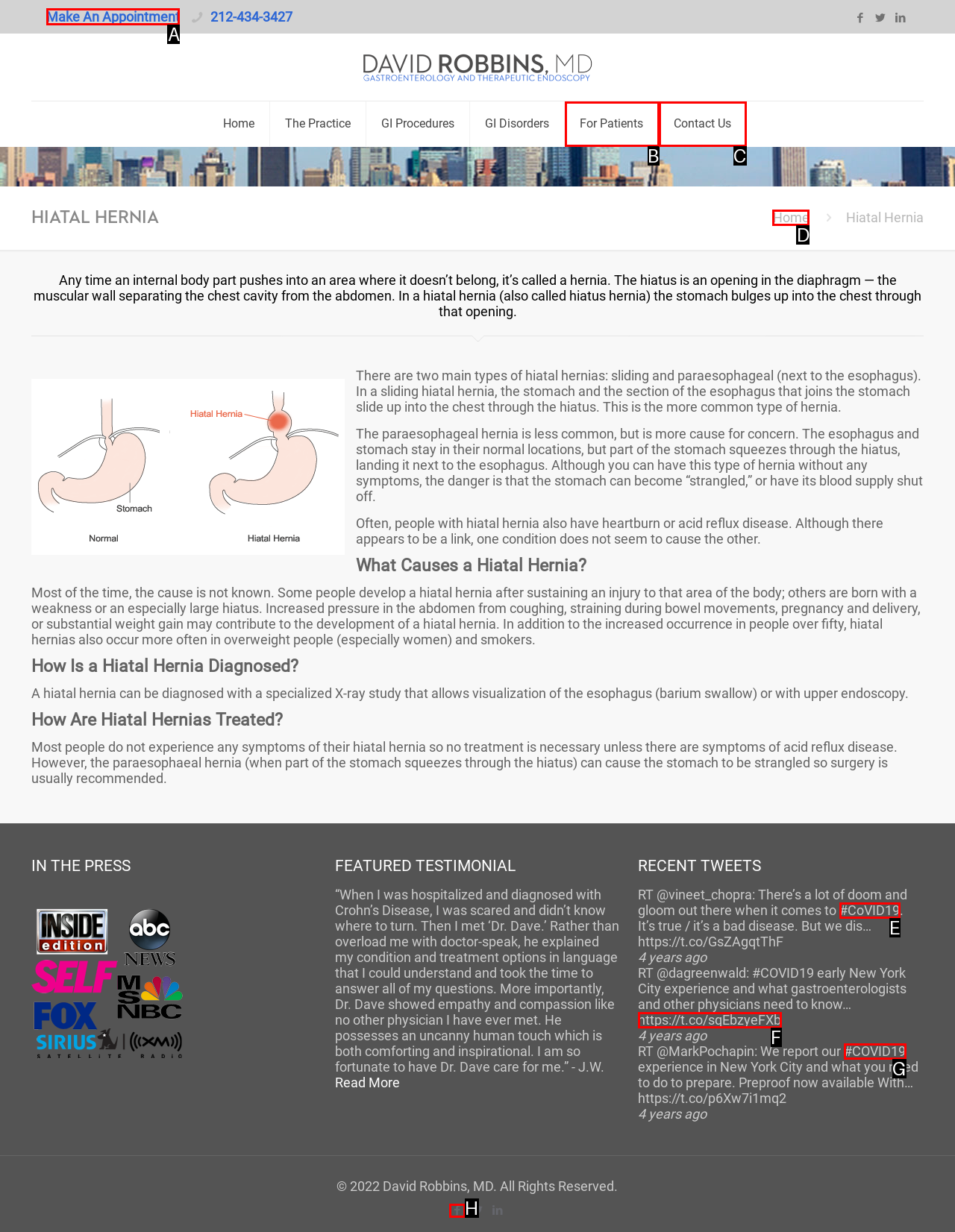Which lettered option should be clicked to achieve the task: Make an appointment? Choose from the given choices.

A